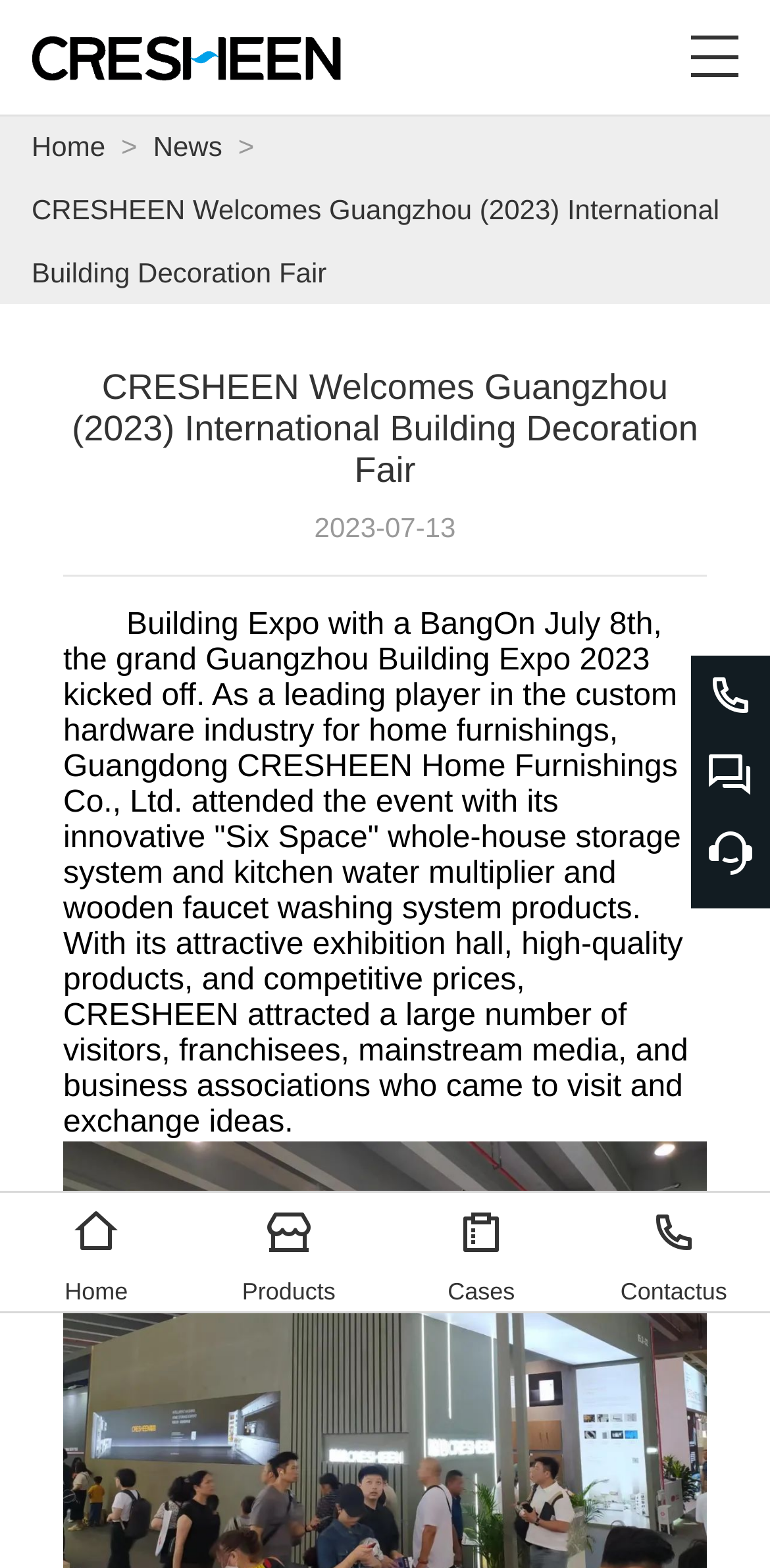What is the name of the company that attended the Guangzhou Building Expo 2023?
Based on the image, answer the question with as much detail as possible.

I found the name of the company by reading the text in the StaticText element located at [0.082, 0.388, 0.894, 0.727], which mentions the company's attendance at the expo.